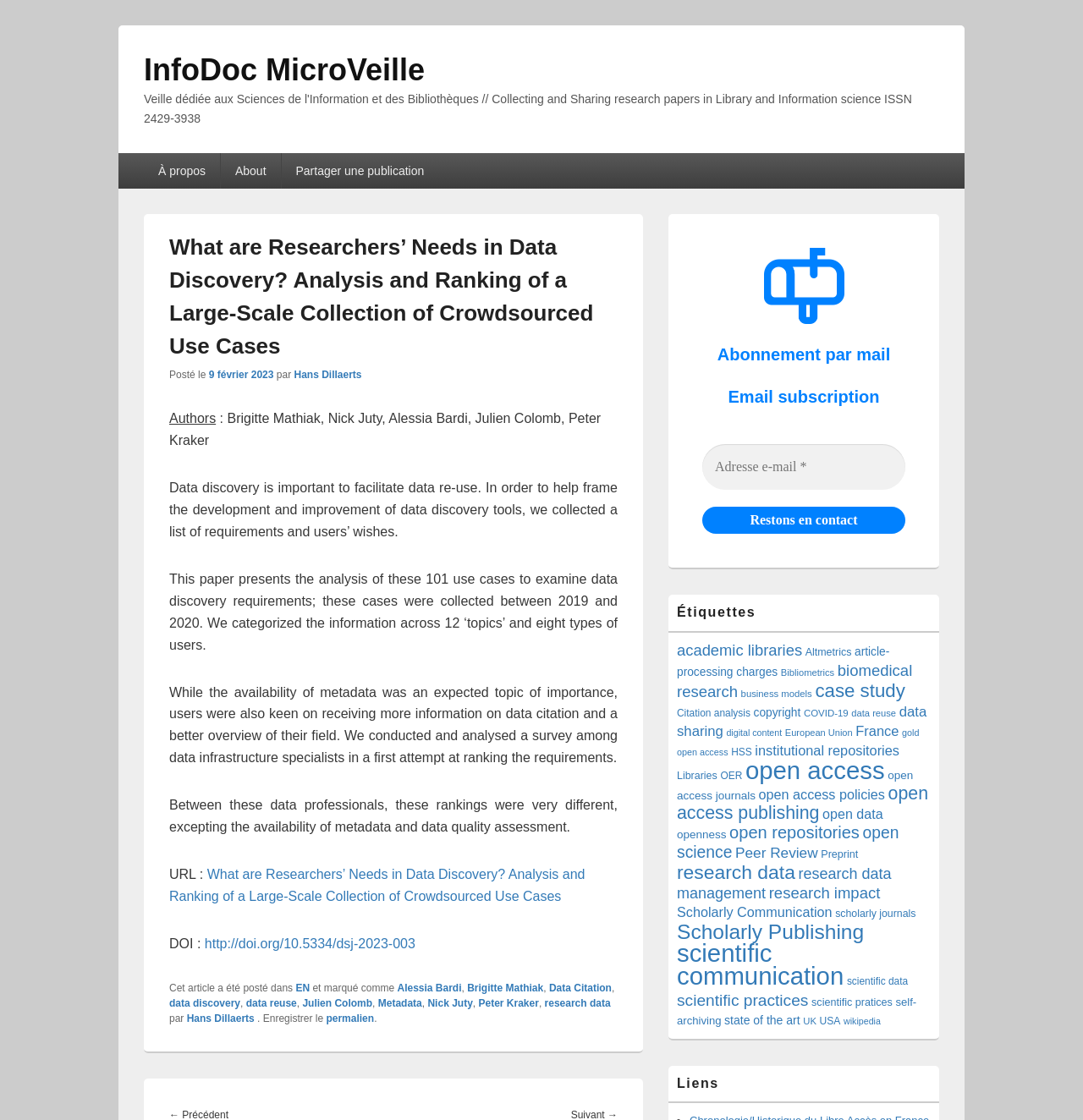Provide a short, one-word or phrase answer to the question below:
What is the date of the article?

9 février 2023